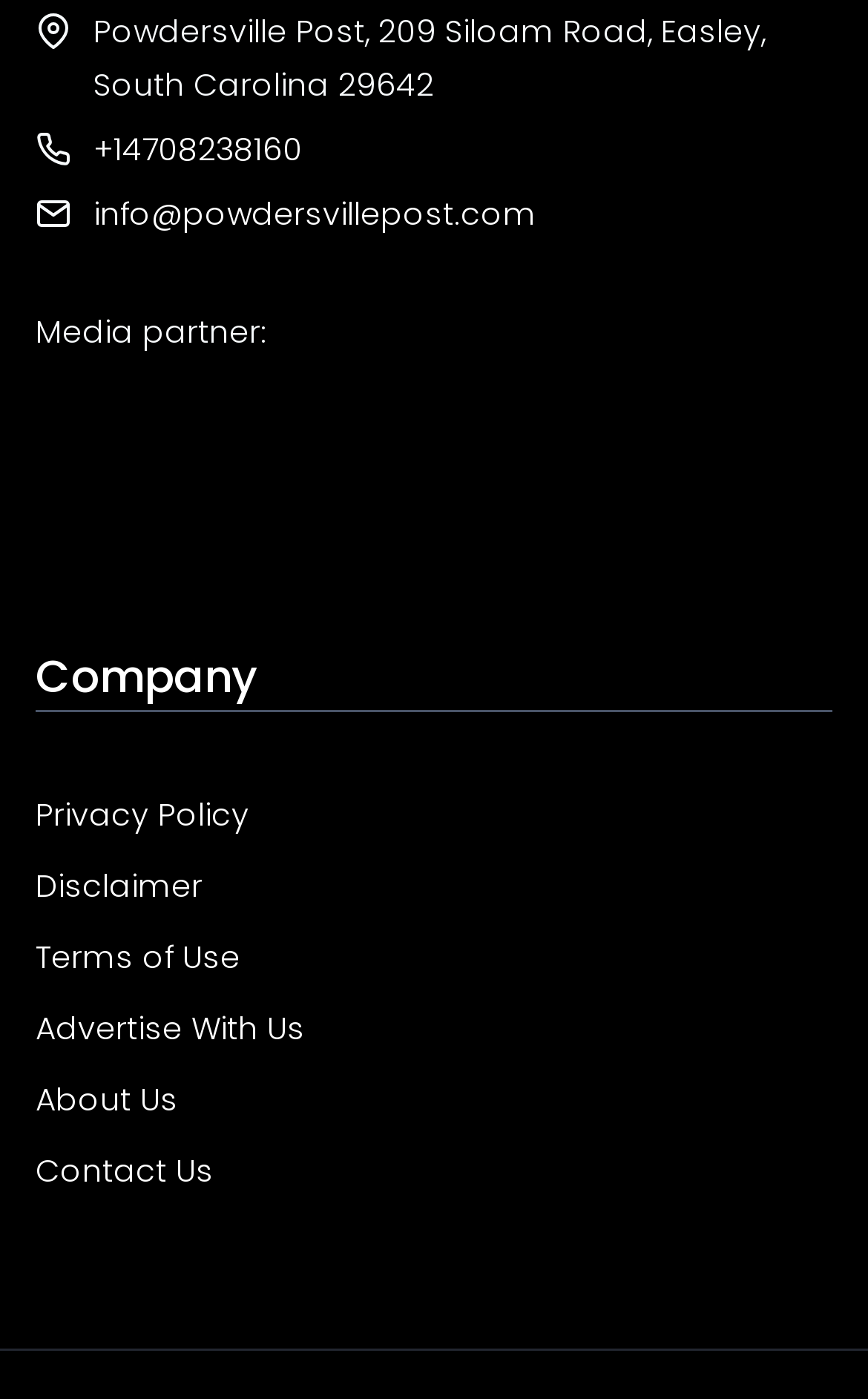Given the element description, predict the bounding box coordinates in the format (top-left x, top-left y, bottom-right x, bottom-right y), using floating point numbers between 0 and 1: Disclaimer

[0.041, 0.617, 0.233, 0.649]